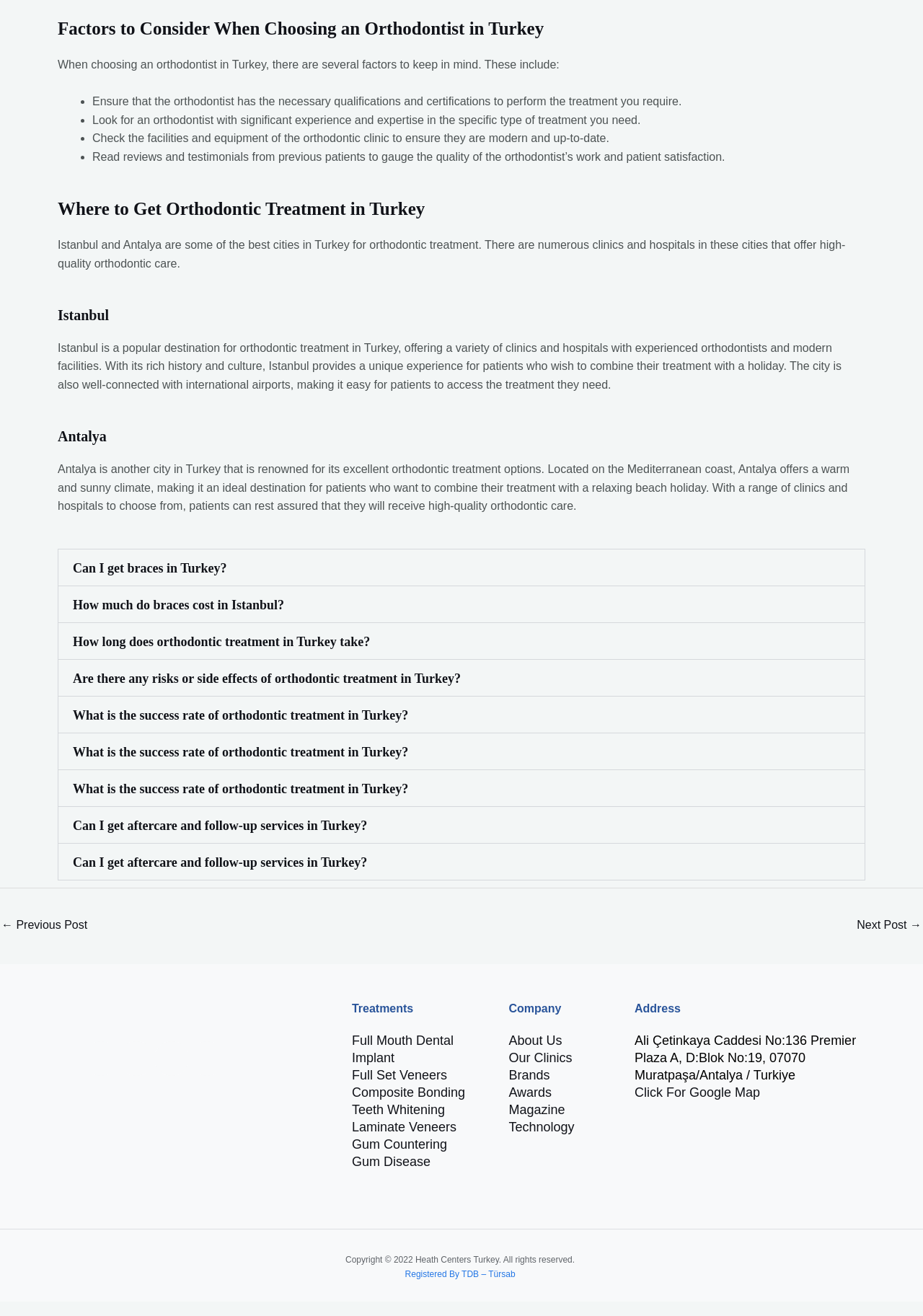What factors to consider when choosing an orthodontist in Turkey?
Please provide a single word or phrase answer based on the image.

Qualifications, experience, facilities, reviews